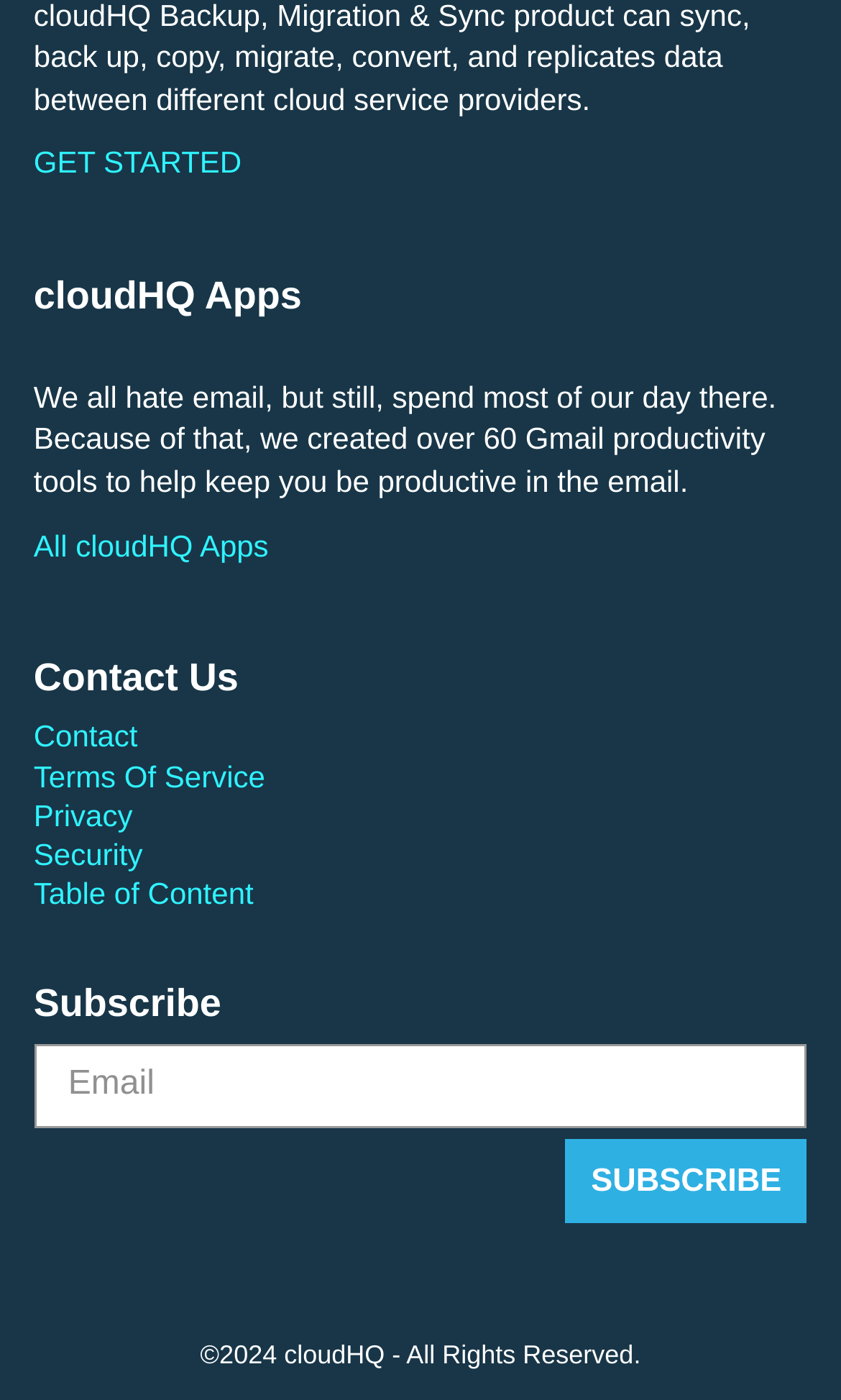Please find the bounding box coordinates of the clickable region needed to complete the following instruction: "Click on GET STARTED". The bounding box coordinates must consist of four float numbers between 0 and 1, i.e., [left, top, right, bottom].

[0.04, 0.102, 0.96, 0.13]